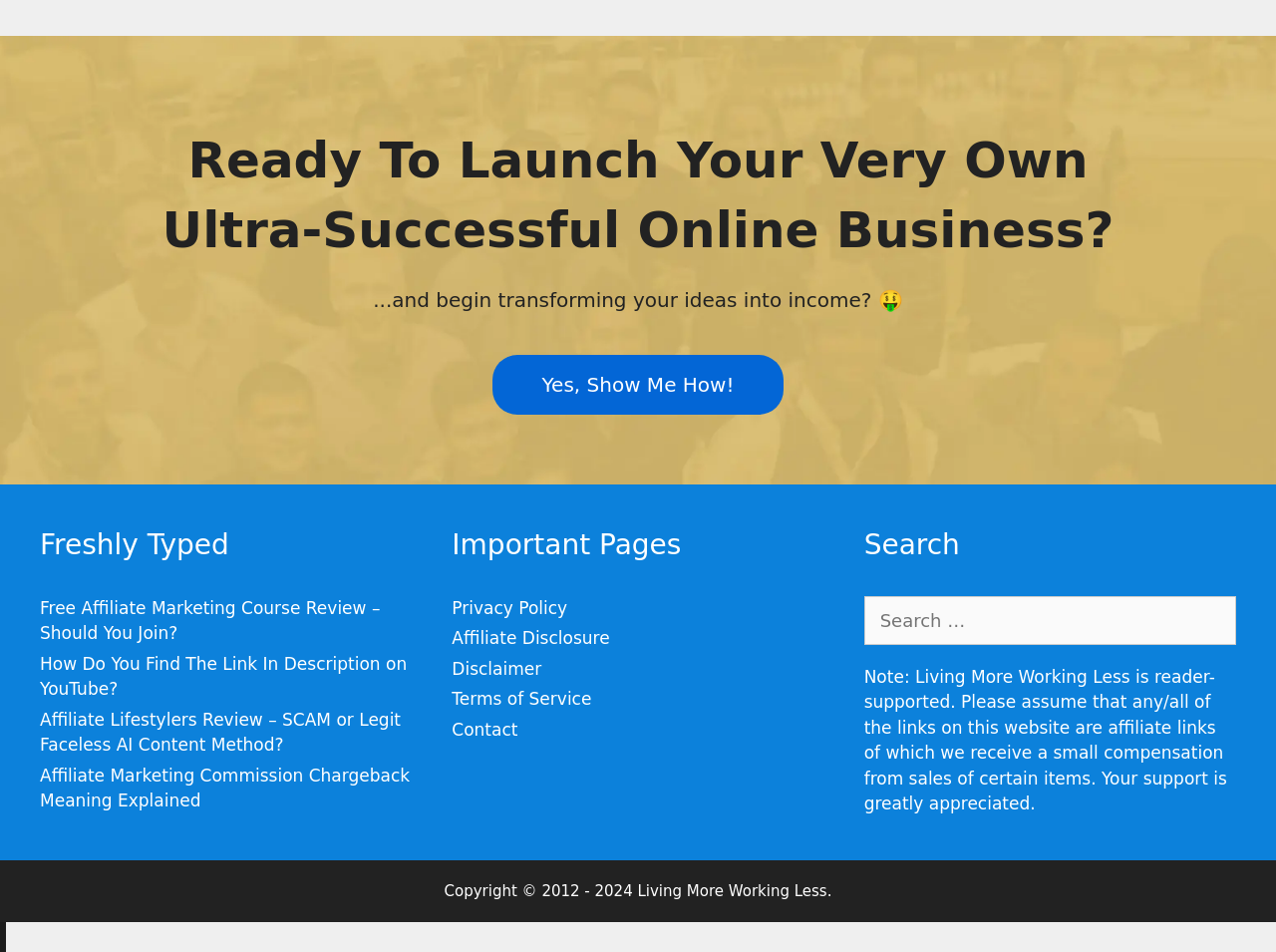What is the theme of the links present in the 'Freshly Typed' section?
Refer to the image and provide a concise answer in one word or phrase.

Affiliate marketing